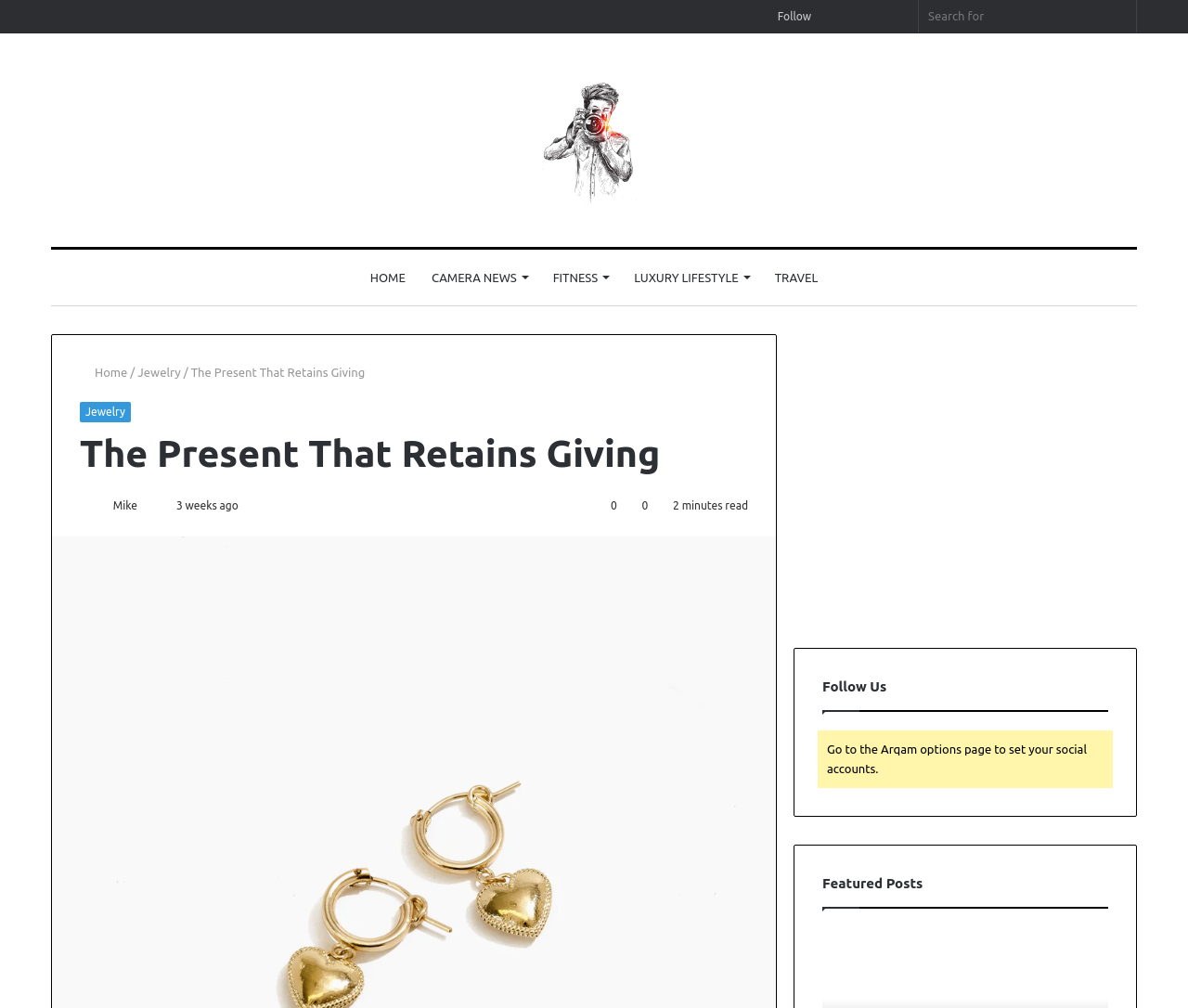Could you determine the bounding box coordinates of the clickable element to complete the instruction: "Read the article 'New, buff Kim Jong-un reappears in Pyongyang'"? Provide the coordinates as four float numbers between 0 and 1, i.e., [left, top, right, bottom].

None